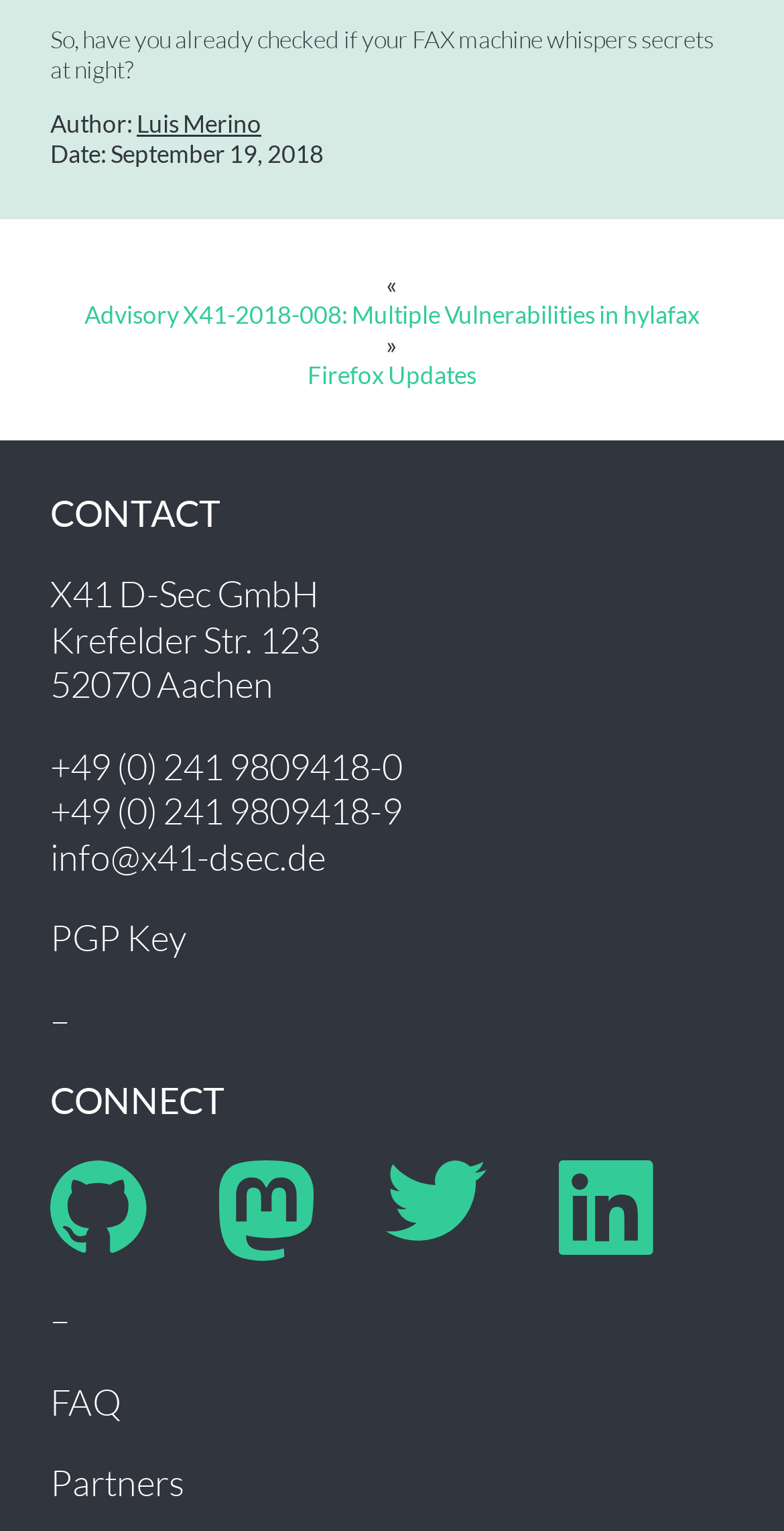Point out the bounding box coordinates of the section to click in order to follow this instruction: "Read the FAQ".

[0.064, 0.901, 0.154, 0.93]